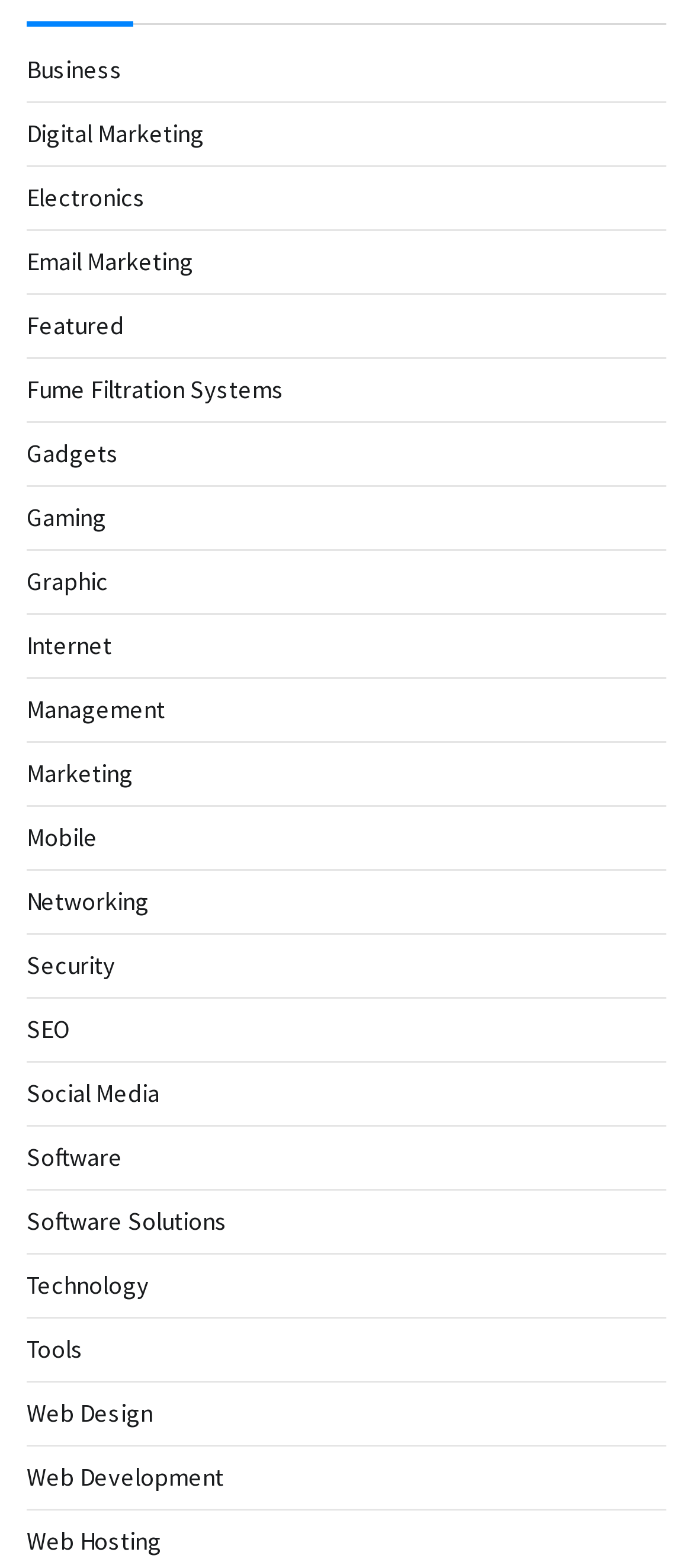Kindly determine the bounding box coordinates for the area that needs to be clicked to execute this instruction: "Click on Business".

[0.038, 0.035, 0.177, 0.055]